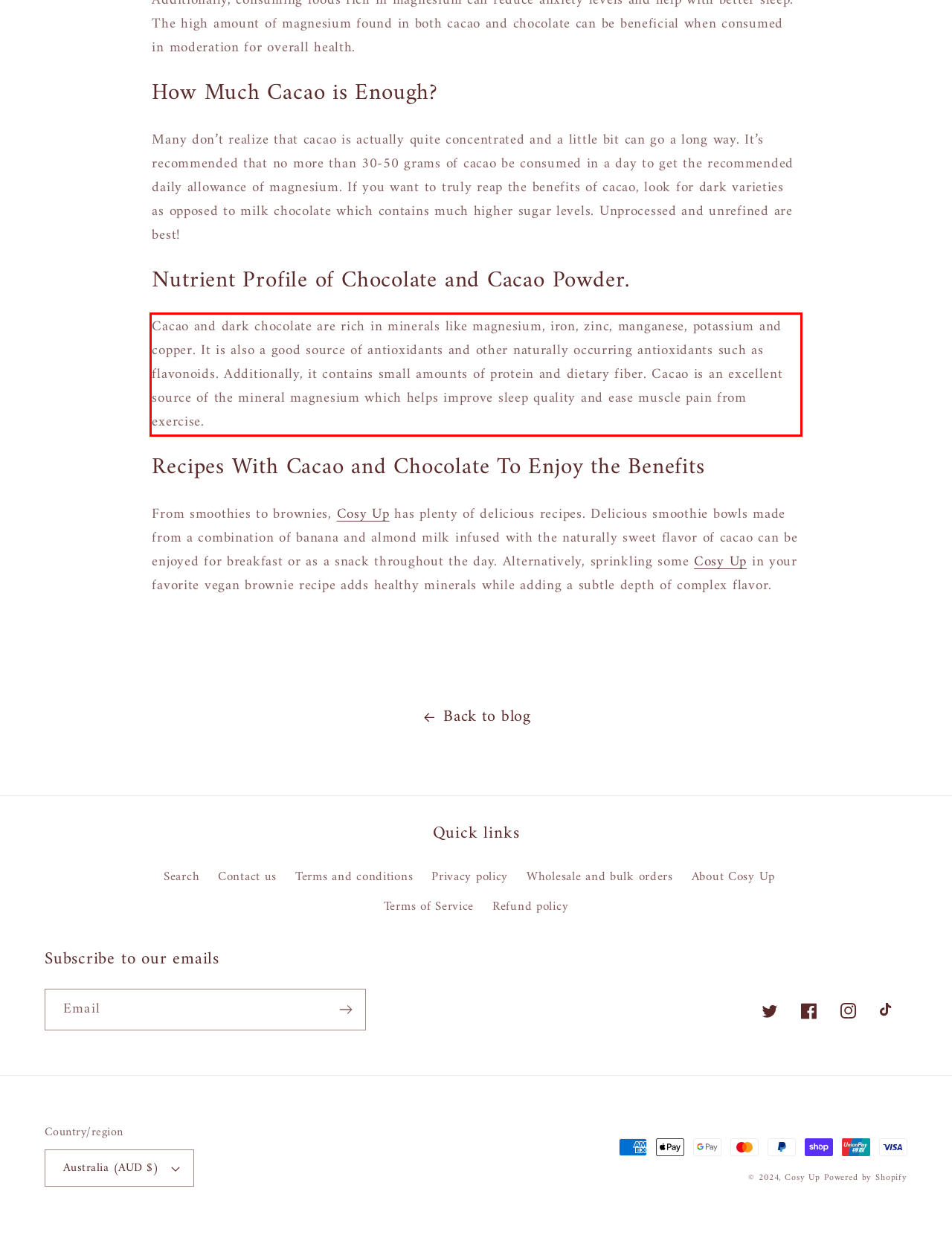Within the screenshot of the webpage, locate the red bounding box and use OCR to identify and provide the text content inside it.

Cacao and dark chocolate are rich in minerals like magnesium, iron, zinc, manganese, potassium and copper. It is also a good source of antioxidants and other naturally occurring antioxidants such as flavonoids. Additionally, it contains small amounts of protein and dietary fiber. Cacao is an excellent source of the mineral magnesium which helps improve sleep quality and ease muscle pain from exercise.